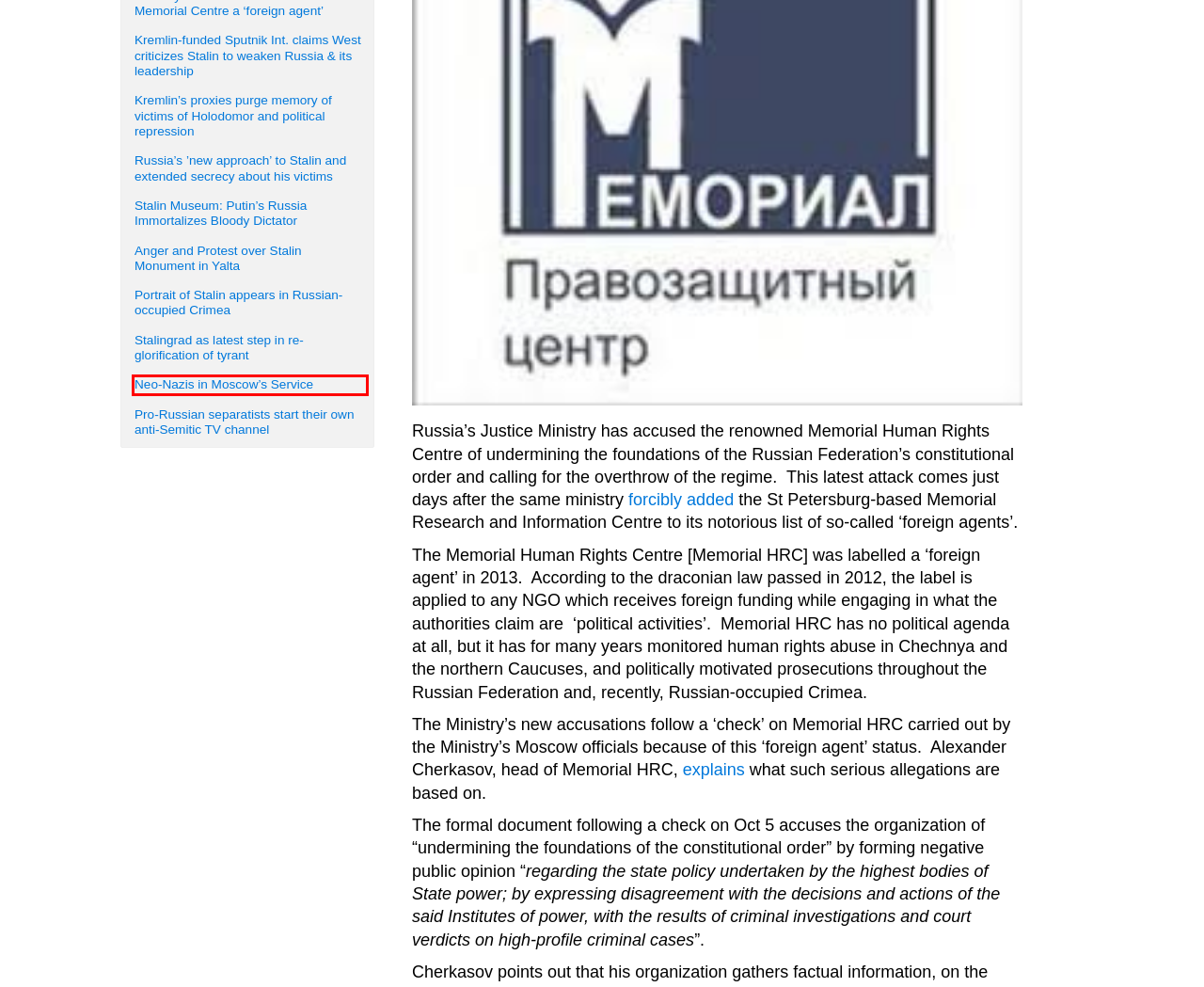Given a screenshot of a webpage with a red bounding box, please pick the webpage description that best fits the new webpage after clicking the element inside the bounding box. Here are the candidates:
A. Stalingrad as latest step in re-glorification of tyrant
B. News from the CIS countries
C. Portrait of Stalin appears in Russian-occupied Crimea
D. Anger and Protest over Stalin Monument in Yalta
E. Archive
F. Pro-Russian separatists start their own anti-Semitic TV channel
G. Kremlin’s proxies purge memory of victims of Holodomor and political repression
H. Neo-Nazis in Moscow’s Service

H